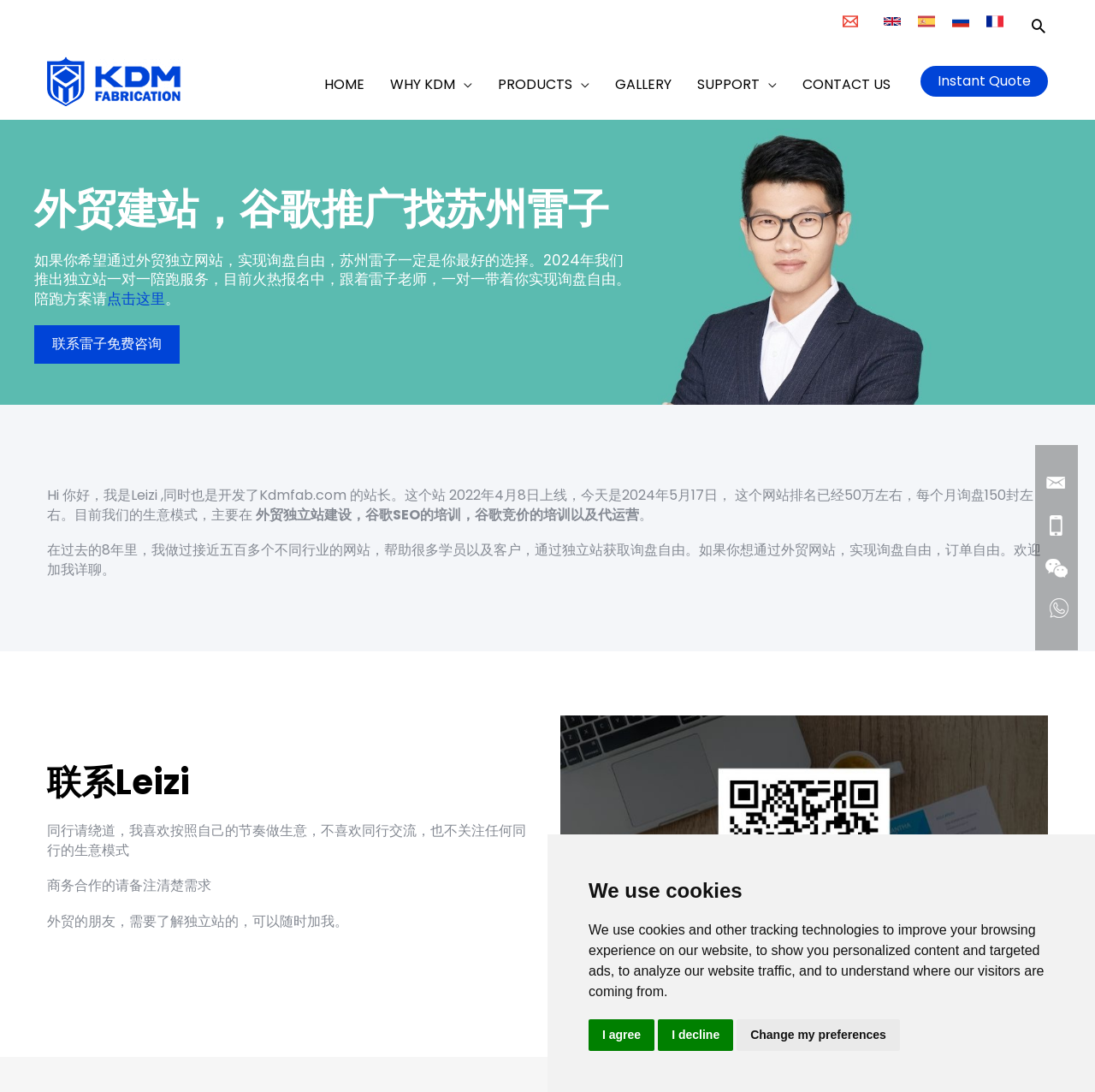What services does Leizi offer?
Use the image to give a comprehensive and detailed response to the question.

According to the webpage content, Leizi offers services such as building independent foreign trade websites, Google SEO training, and Google advertising training, as well as operation and maintenance services.